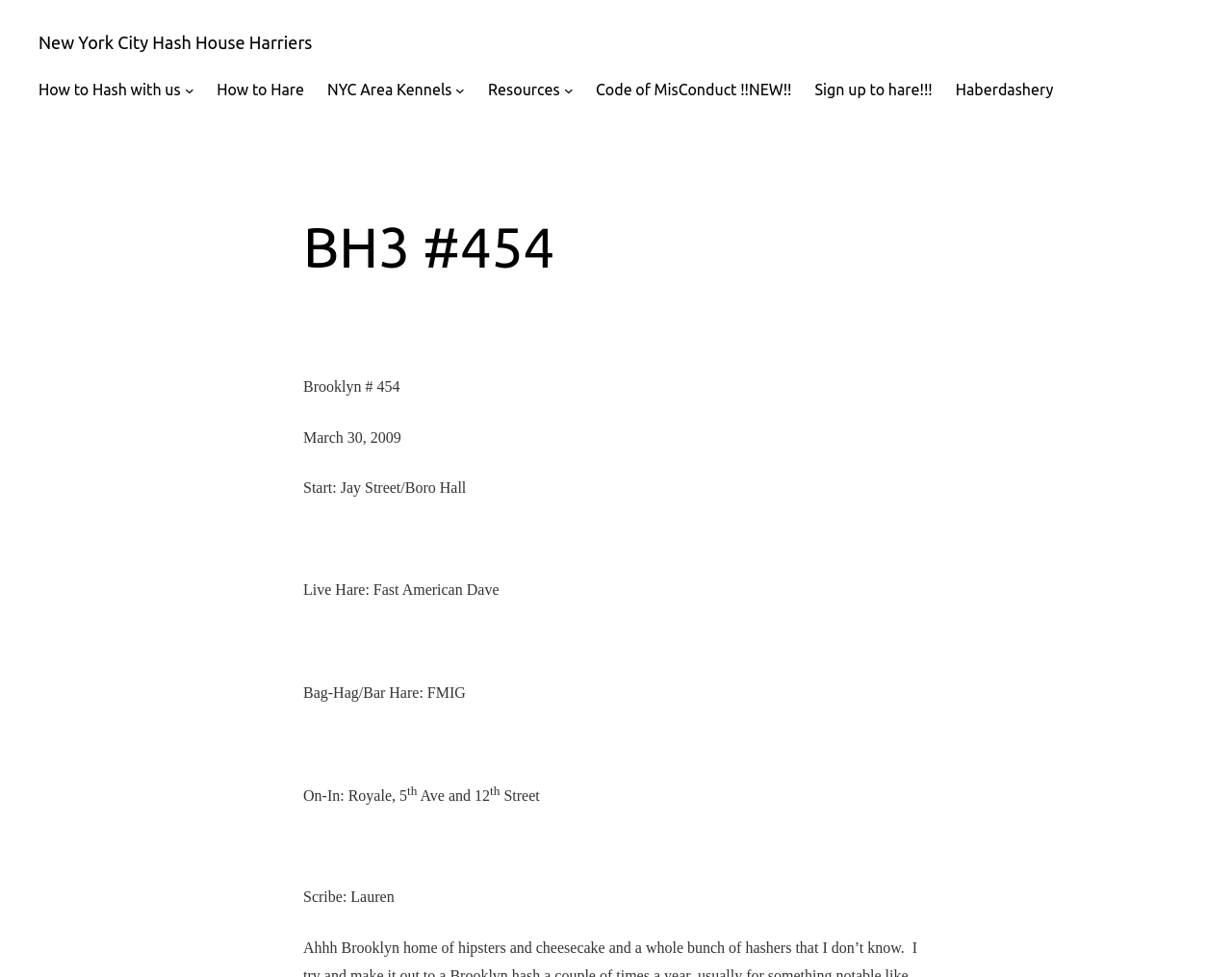What is the role of FMIG?
Respond to the question with a well-detailed and thorough answer.

I found the answer by looking at the StaticText element with the text 'Bag-Hag/Bar Hare: FMIG'.